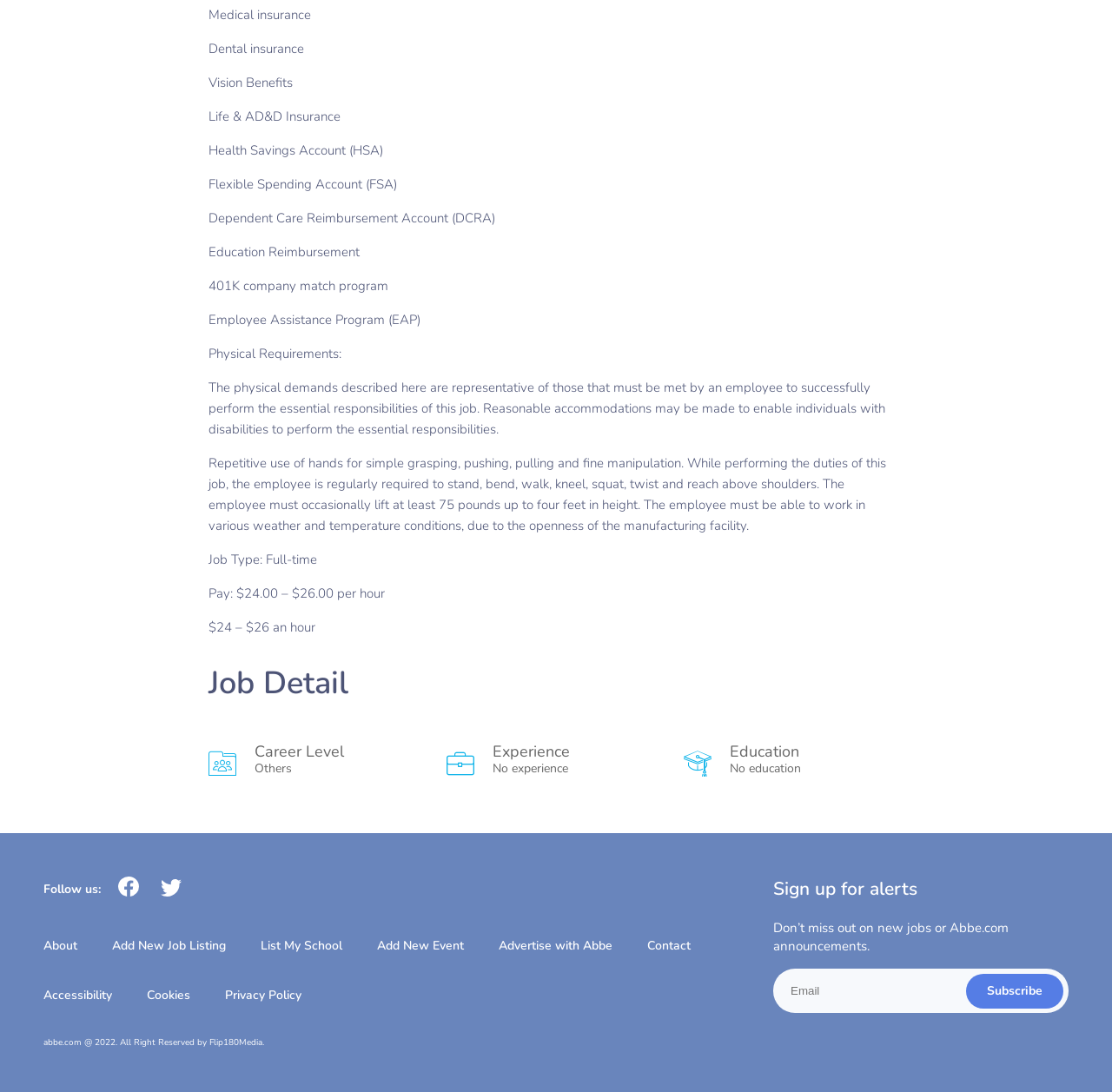Provide a brief response using a word or short phrase to this question:
What is the name of the company that owns the website?

Abbe